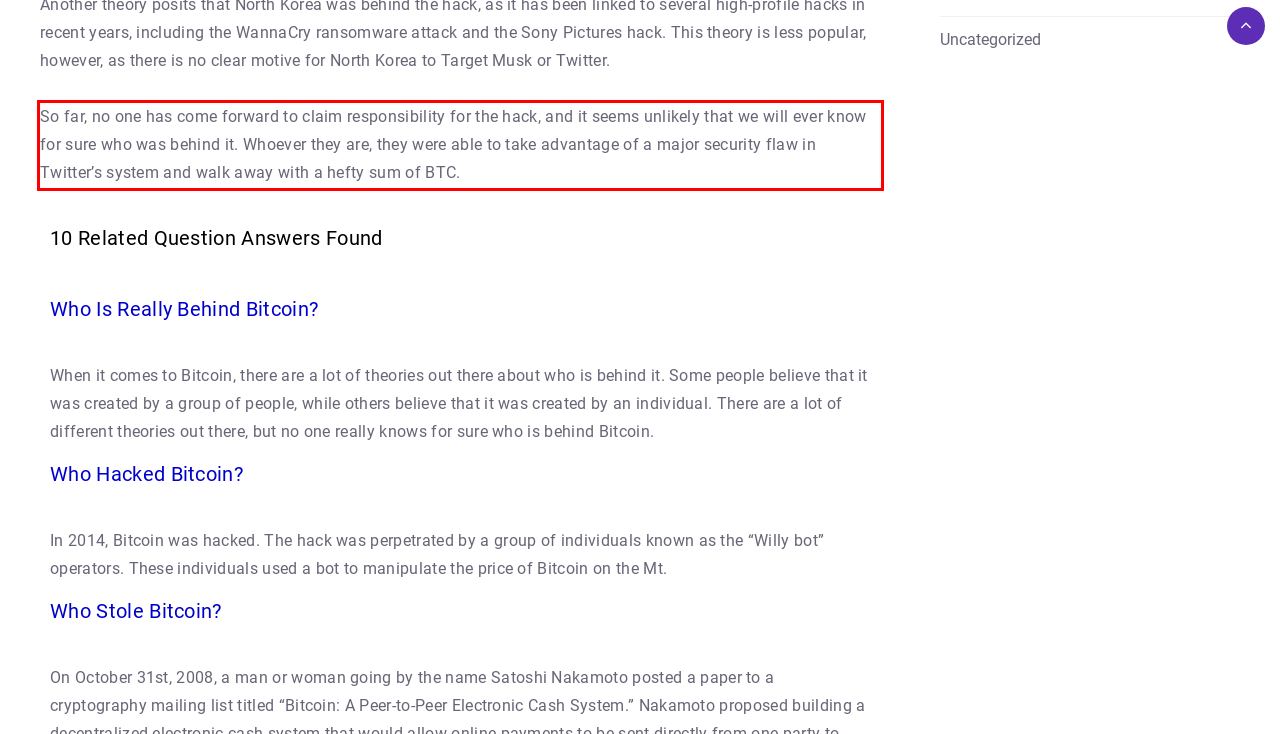You are given a screenshot of a webpage with a UI element highlighted by a red bounding box. Please perform OCR on the text content within this red bounding box.

So far, no one has come forward to claim responsibility for the hack, and it seems unlikely that we will ever know for sure who was behind it. Whoever they are, they were able to take advantage of a major security flaw in Twitter’s system and walk away with a hefty sum of BTC.